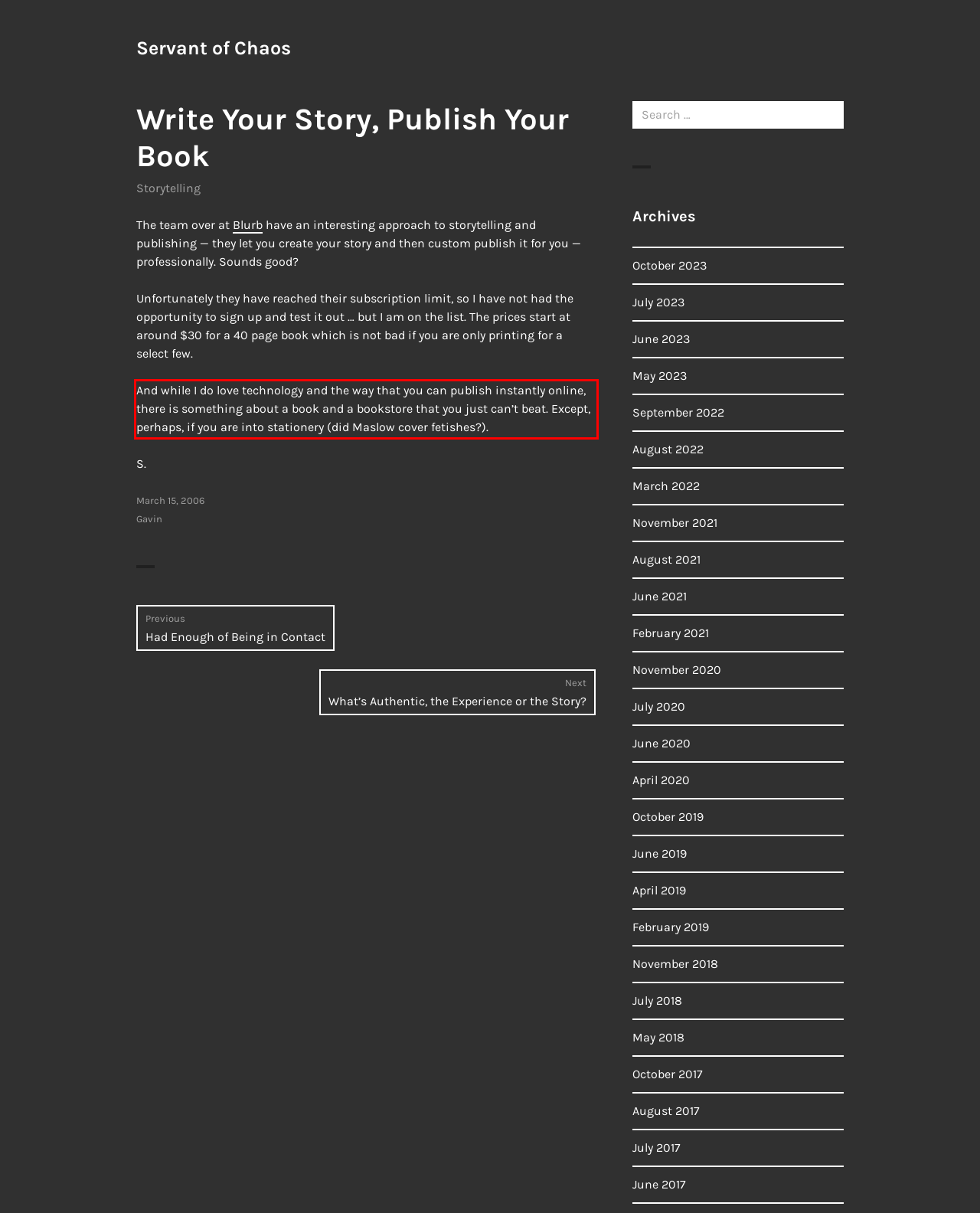Identify the text inside the red bounding box on the provided webpage screenshot by performing OCR.

And while I do love technology and the way that you can publish instantly online, there is something about a book and a bookstore that you just can’t beat. Except, perhaps, if you are into stationery (did Maslow cover fetishes?).